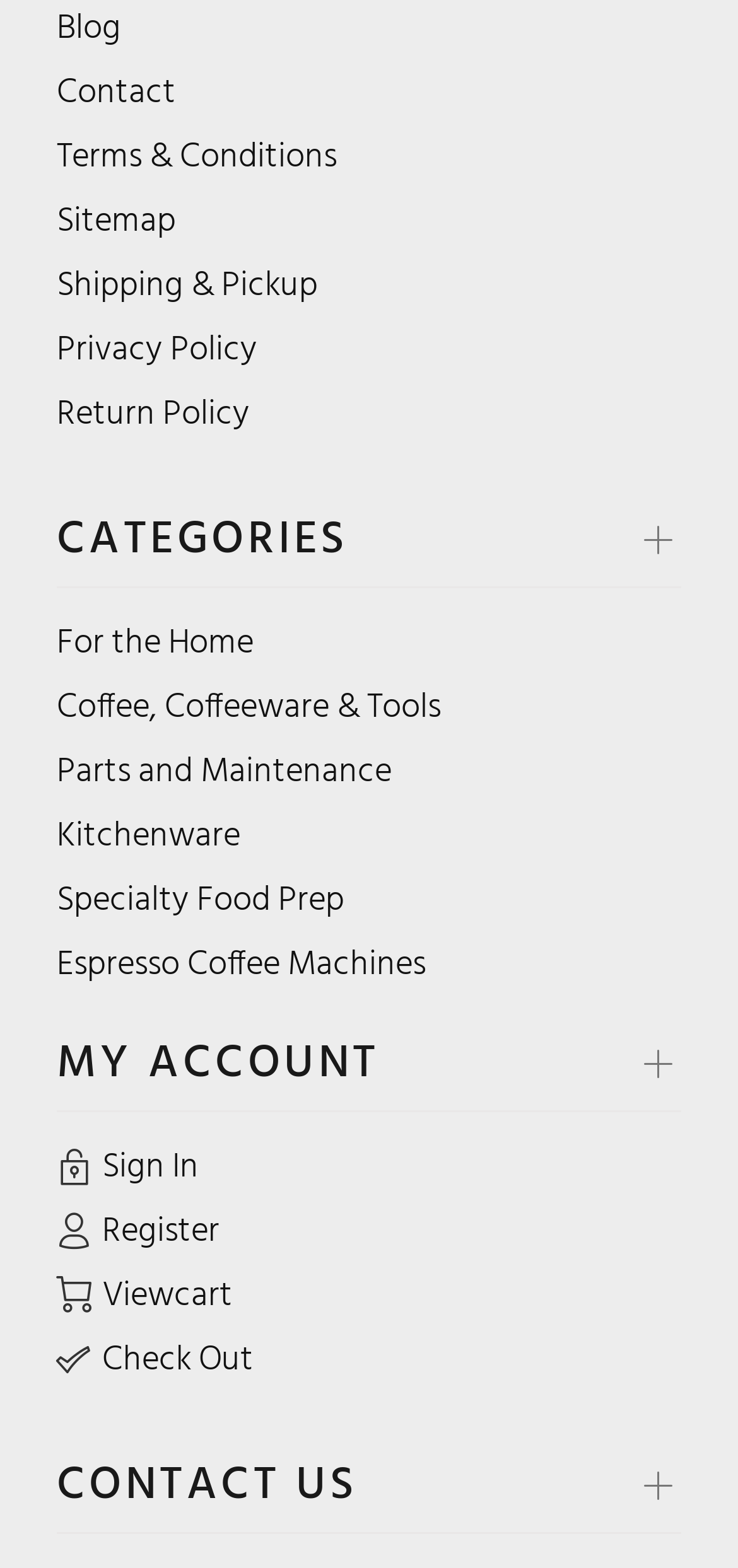Please indicate the bounding box coordinates for the clickable area to complete the following task: "View blog posts". The coordinates should be specified as four float numbers between 0 and 1, i.e., [left, top, right, bottom].

[0.077, 0.001, 0.164, 0.042]